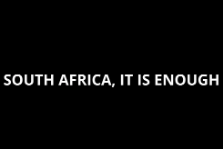Generate an in-depth description of the image.

The image features a bold, powerful message centered on a black background, reading "SOUTH AFRICA, IT IS ENOUGH." This statement resonates strongly within the context of social justice, reflecting a sentiment of urgency and a call for action against ongoing issues faced by communities in South Africa. This declaration emphasizes a collective demand for change and highlights the frustrations regarding the systemic challenges, such as violence and discrimination, that have impacted various marginalized groups. It serves as a poignant reminder of the ongoing struggles for equality and safety within the country, reinforcing the need for societal transformation and protection of human rights.